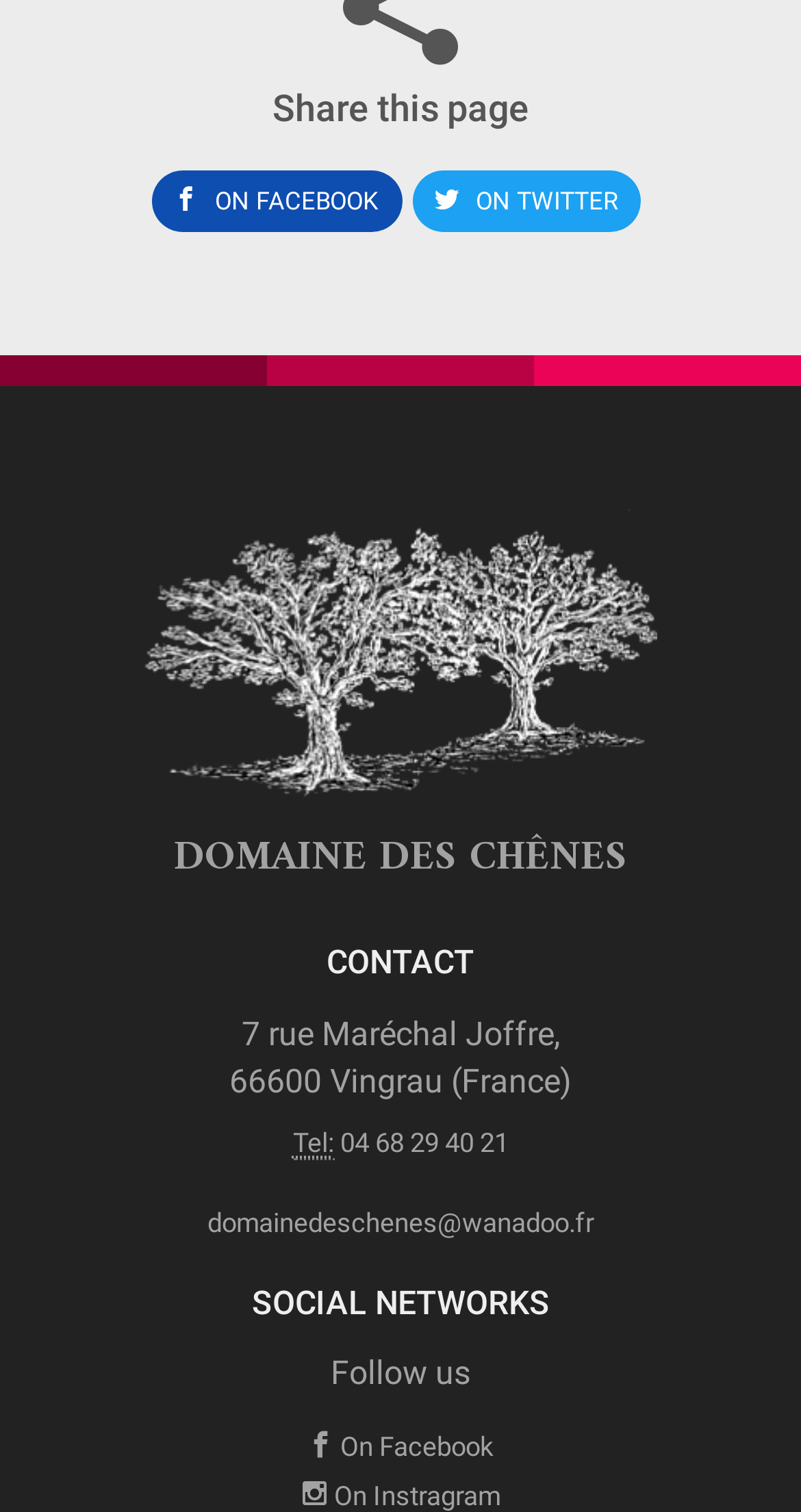What is the name of the logo displayed on the webpage?
Please give a well-detailed answer to the question.

I found the logo by looking at the top-left section of the webpage, where it is displayed as an image with the text 'Domaine des Chênes' written next to it.